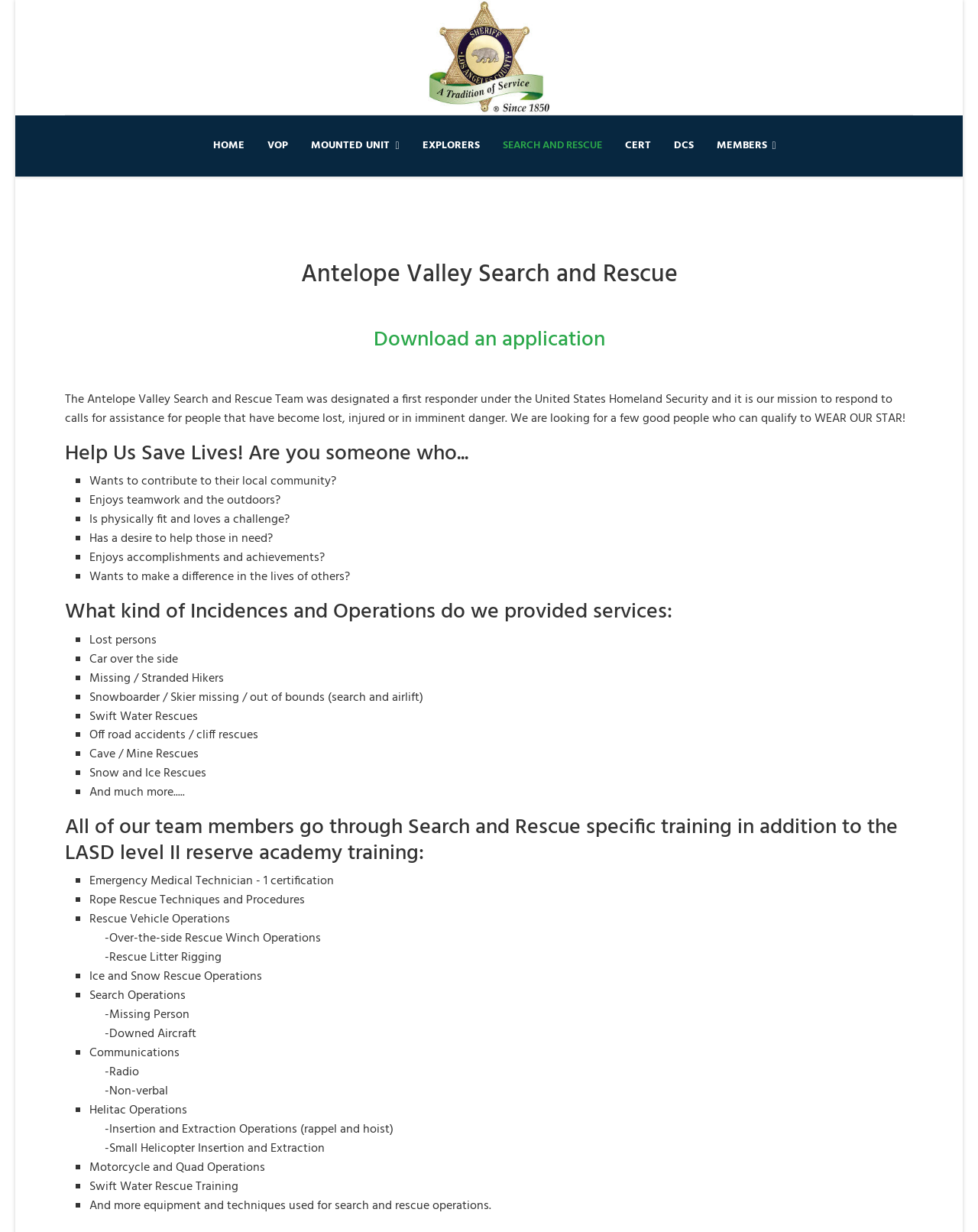Please locate the bounding box coordinates of the region I need to click to follow this instruction: "Click the 'SEARCH AND RESCUE' link".

[0.502, 0.094, 0.627, 0.143]